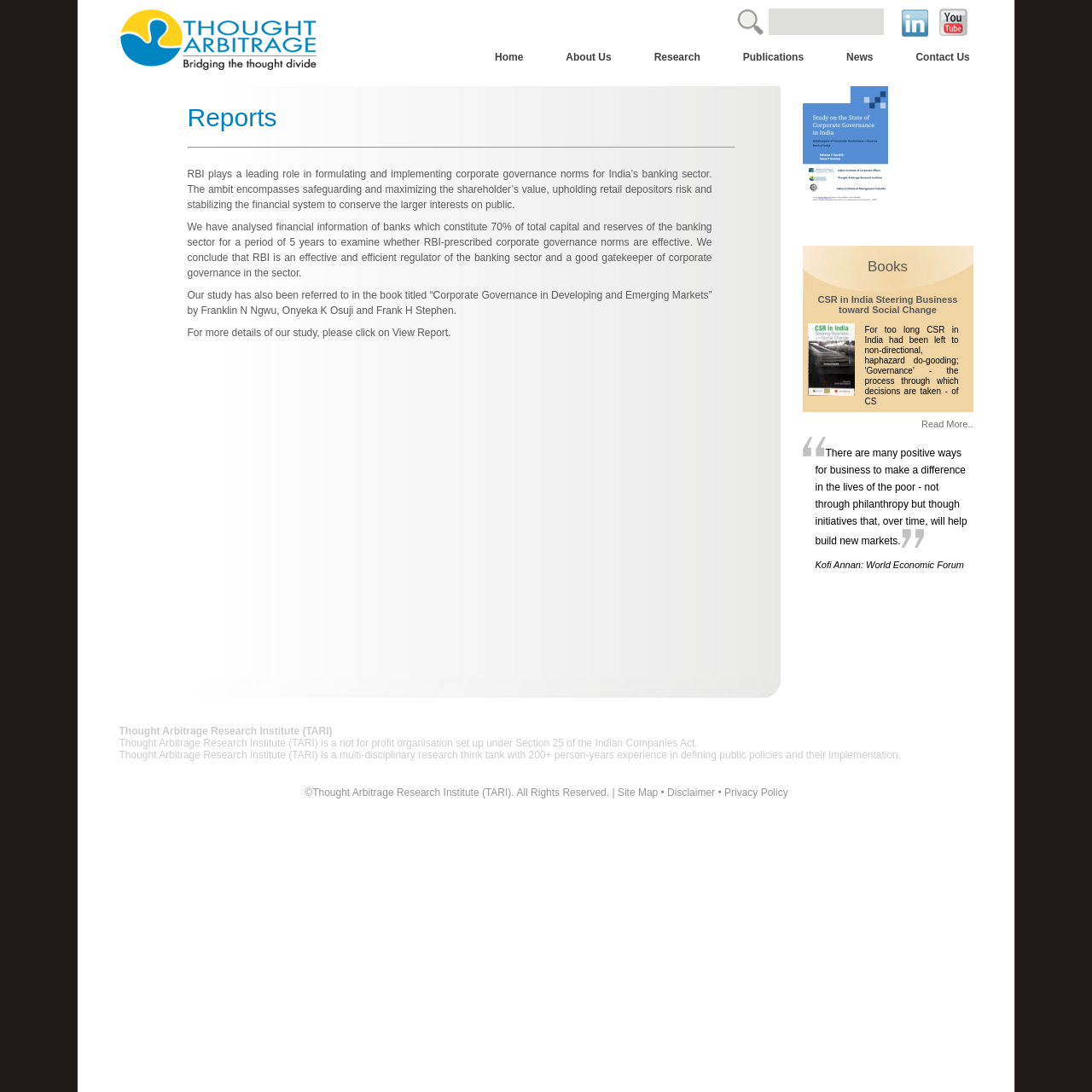Please provide a brief answer to the following inquiry using a single word or phrase:
What is the name of the research institute?

Thought Arbitrage Research Institute (TARI)